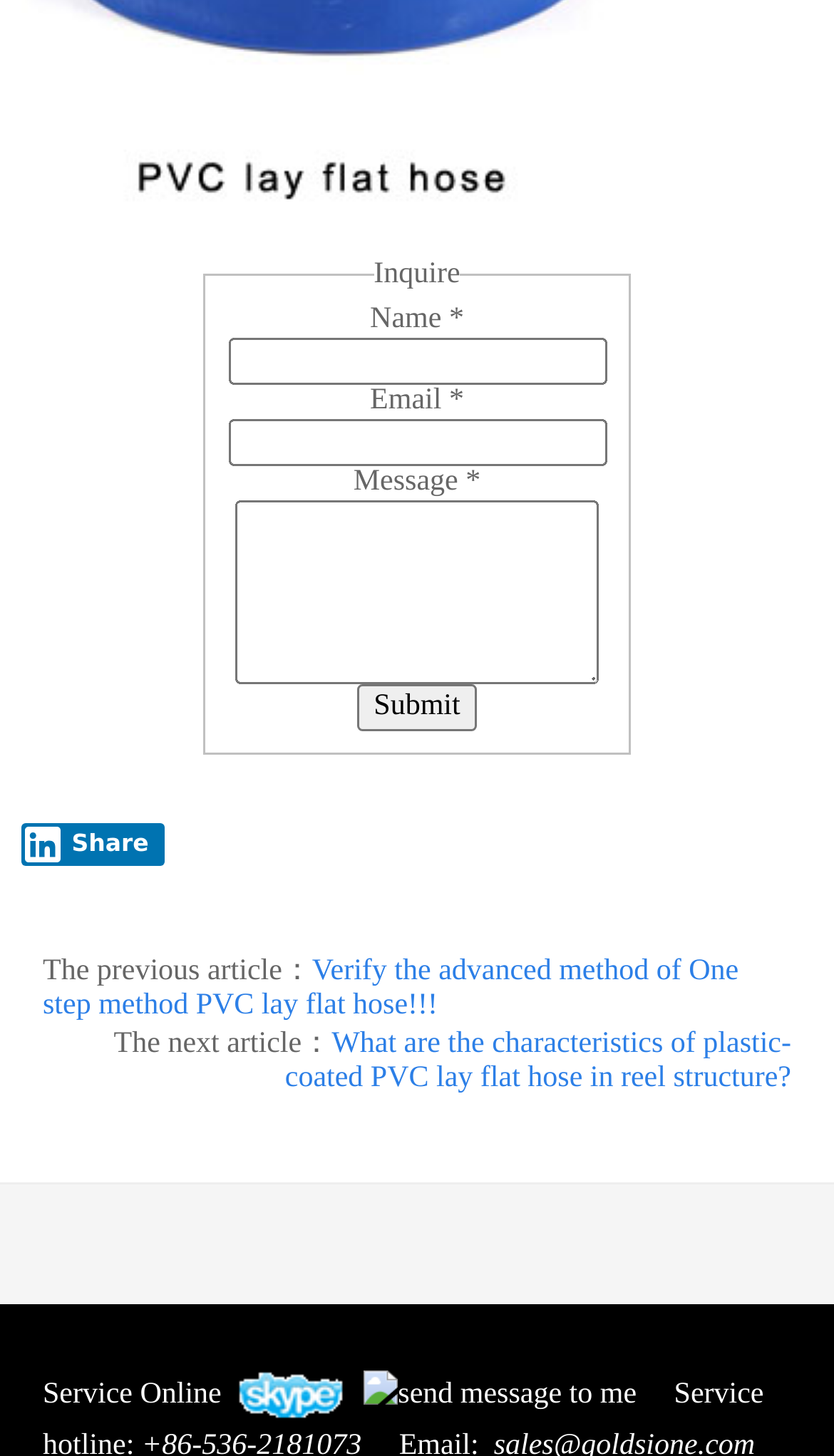Identify the bounding box coordinates for the UI element described as follows: "Visit Website". Ensure the coordinates are four float numbers between 0 and 1, formatted as [left, top, right, bottom].

None